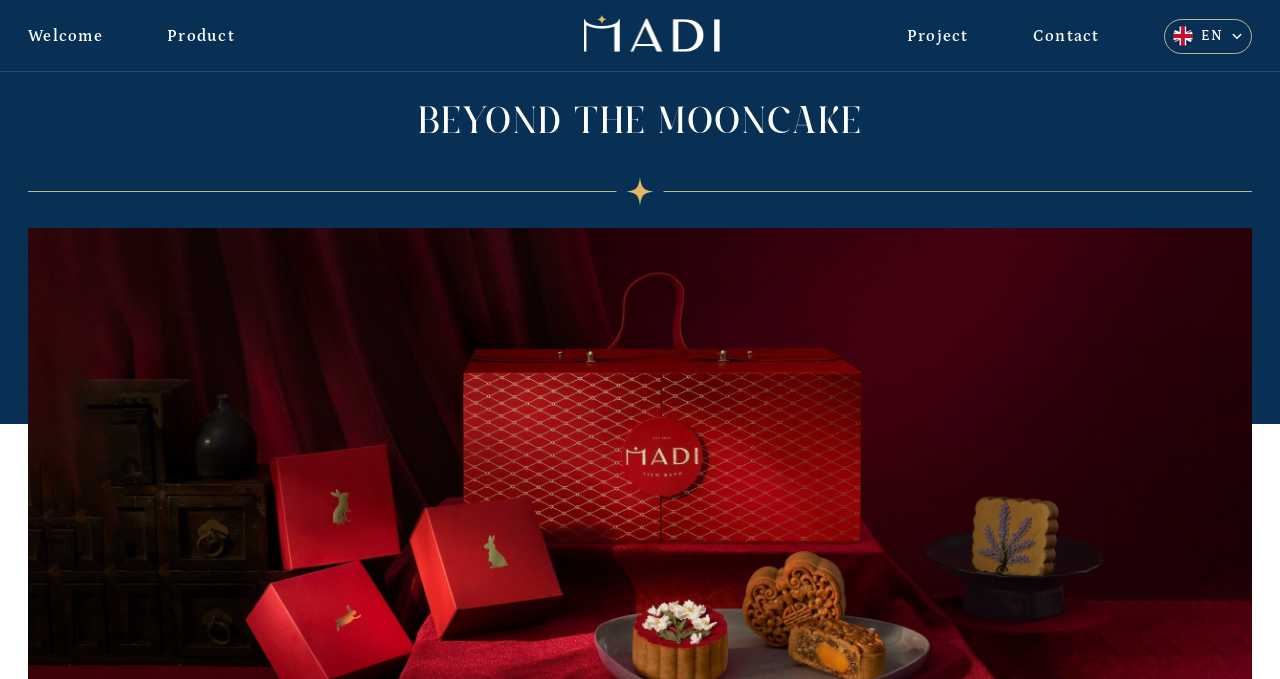Provide a short answer using a single word or phrase for the following question: 
What is the theme of the collection?

Mid-Autumn Festival